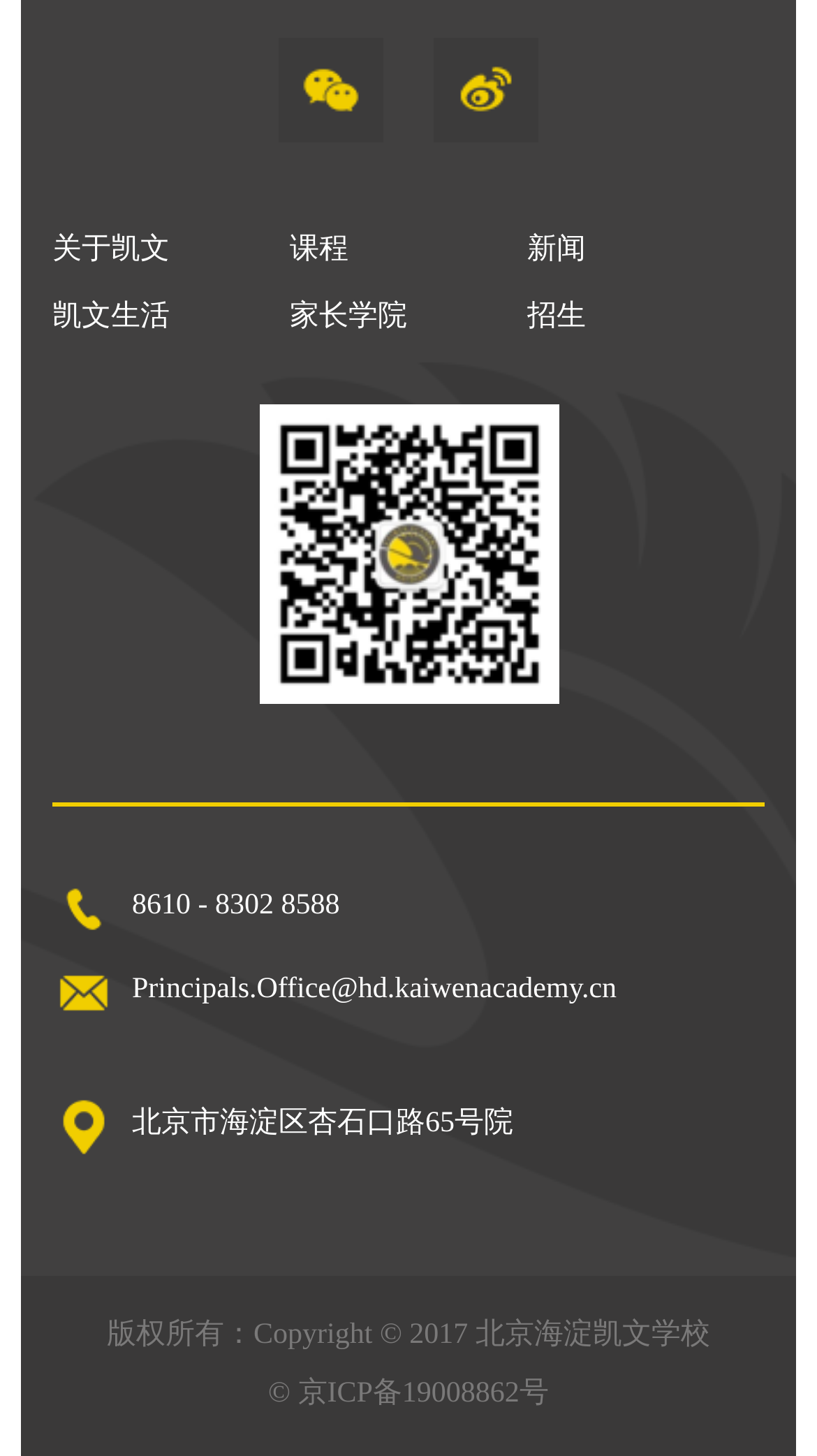Please find the bounding box coordinates of the element's region to be clicked to carry out this instruction: "contact the principal's office".

[0.162, 0.669, 0.755, 0.69]